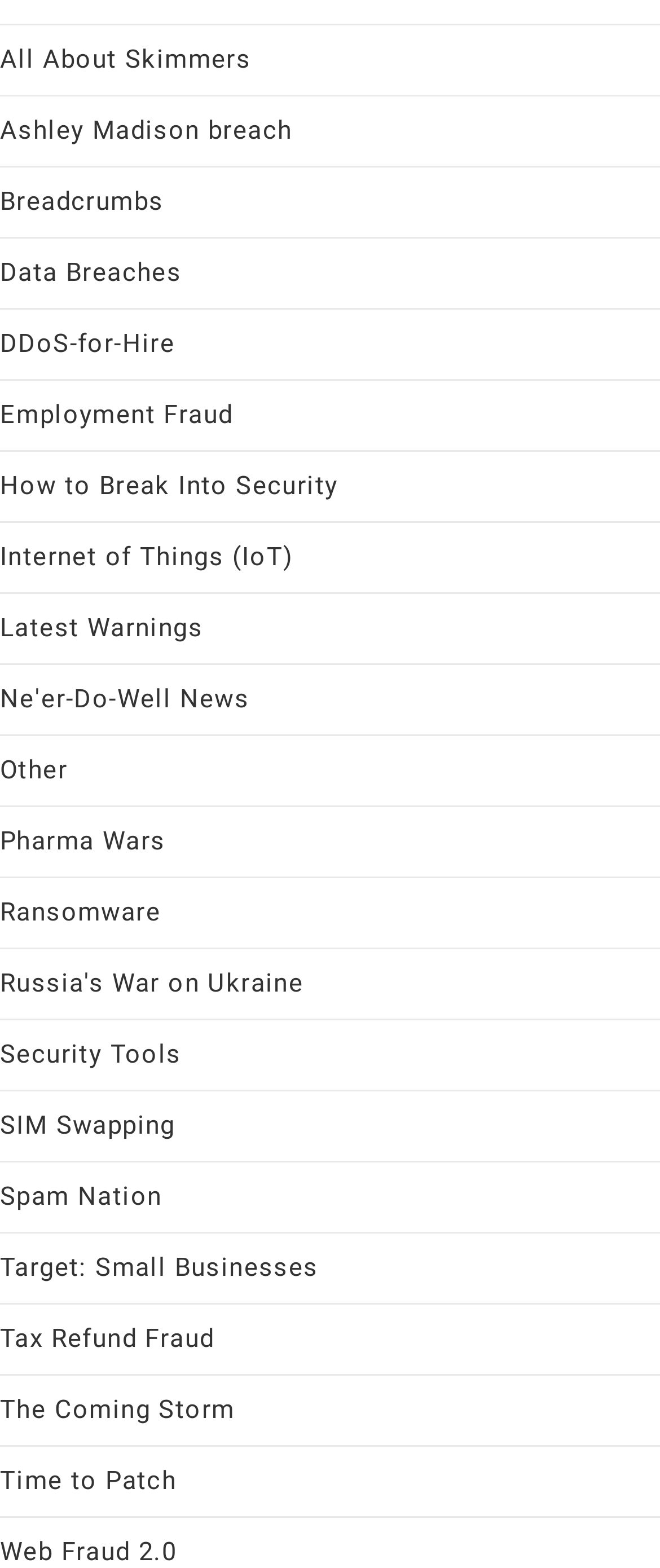Please provide the bounding box coordinates for the element that needs to be clicked to perform the instruction: "Go to the previous article about FreeSherifGaber". The coordinates must consist of four float numbers between 0 and 1, formatted as [left, top, right, bottom].

None